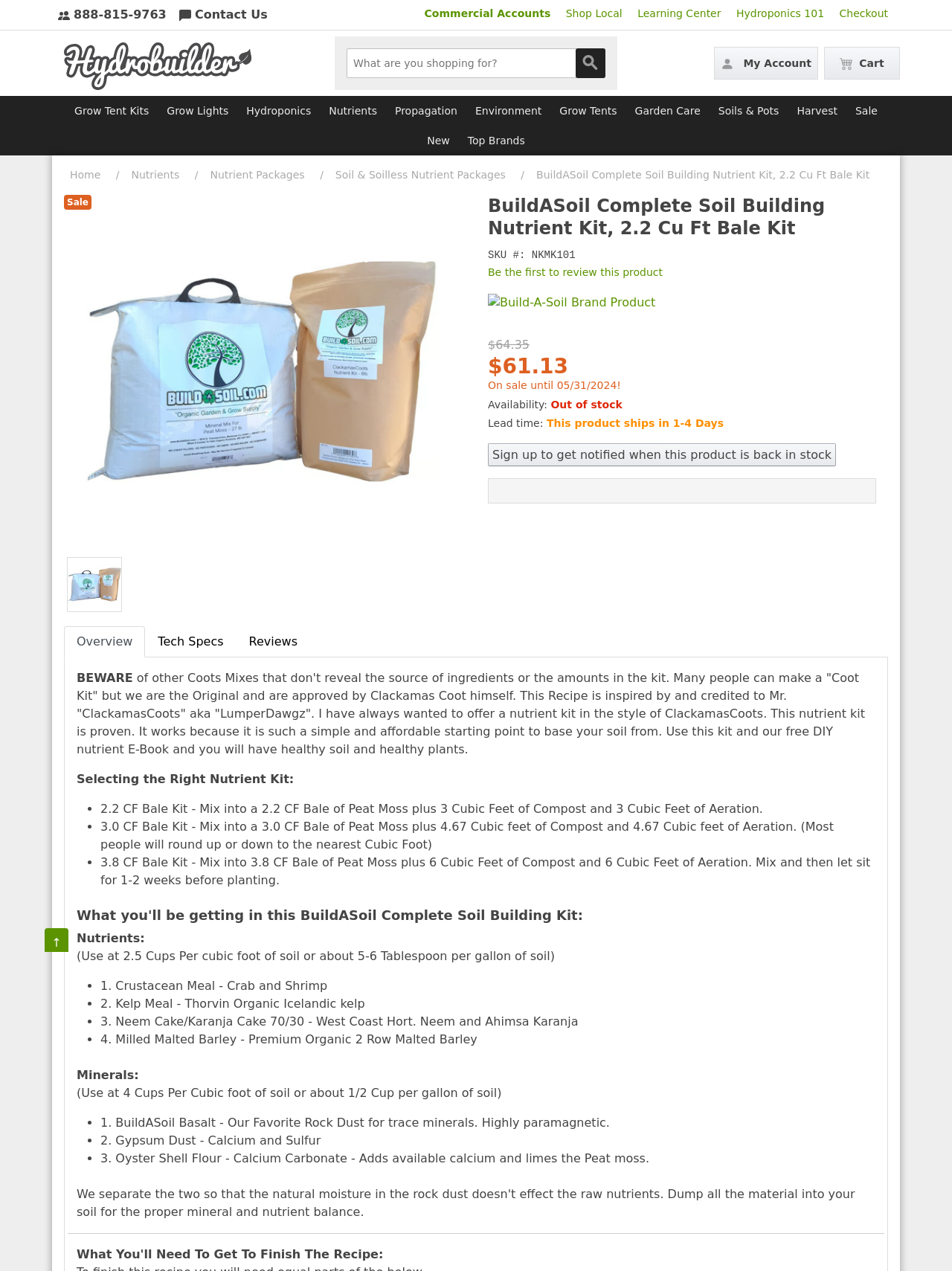Please find the bounding box coordinates in the format (top-left x, top-left y, bottom-right x, bottom-right y) for the given element description. Ensure the coordinates are floating point numbers between 0 and 1. Description: Grow Tent Kits

[0.072, 0.078, 0.163, 0.097]